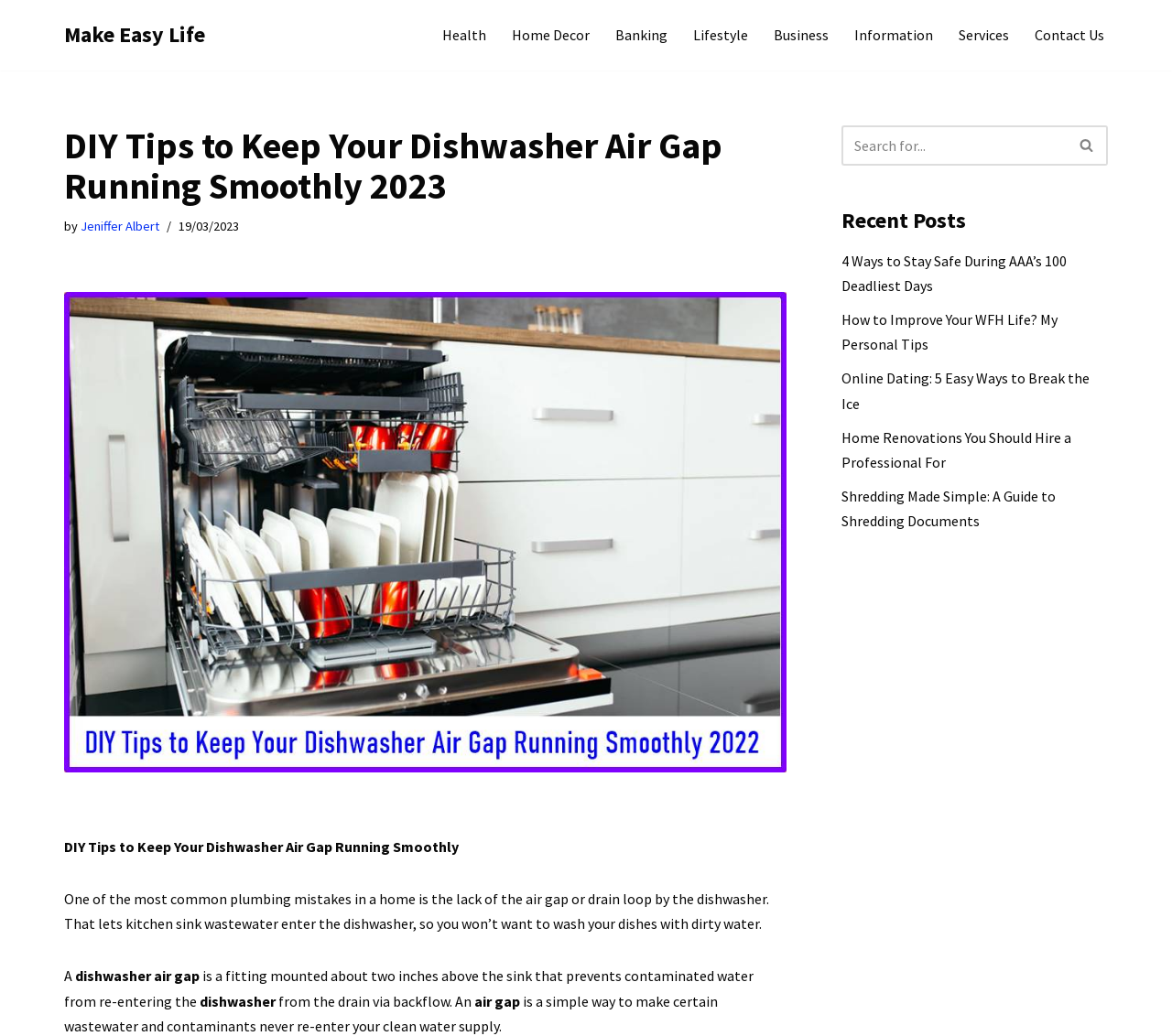Identify the bounding box coordinates for the UI element described as: "parent_node: Search for... aria-label="Search"". The coordinates should be provided as four floats between 0 and 1: [left, top, right, bottom].

[0.91, 0.121, 0.945, 0.16]